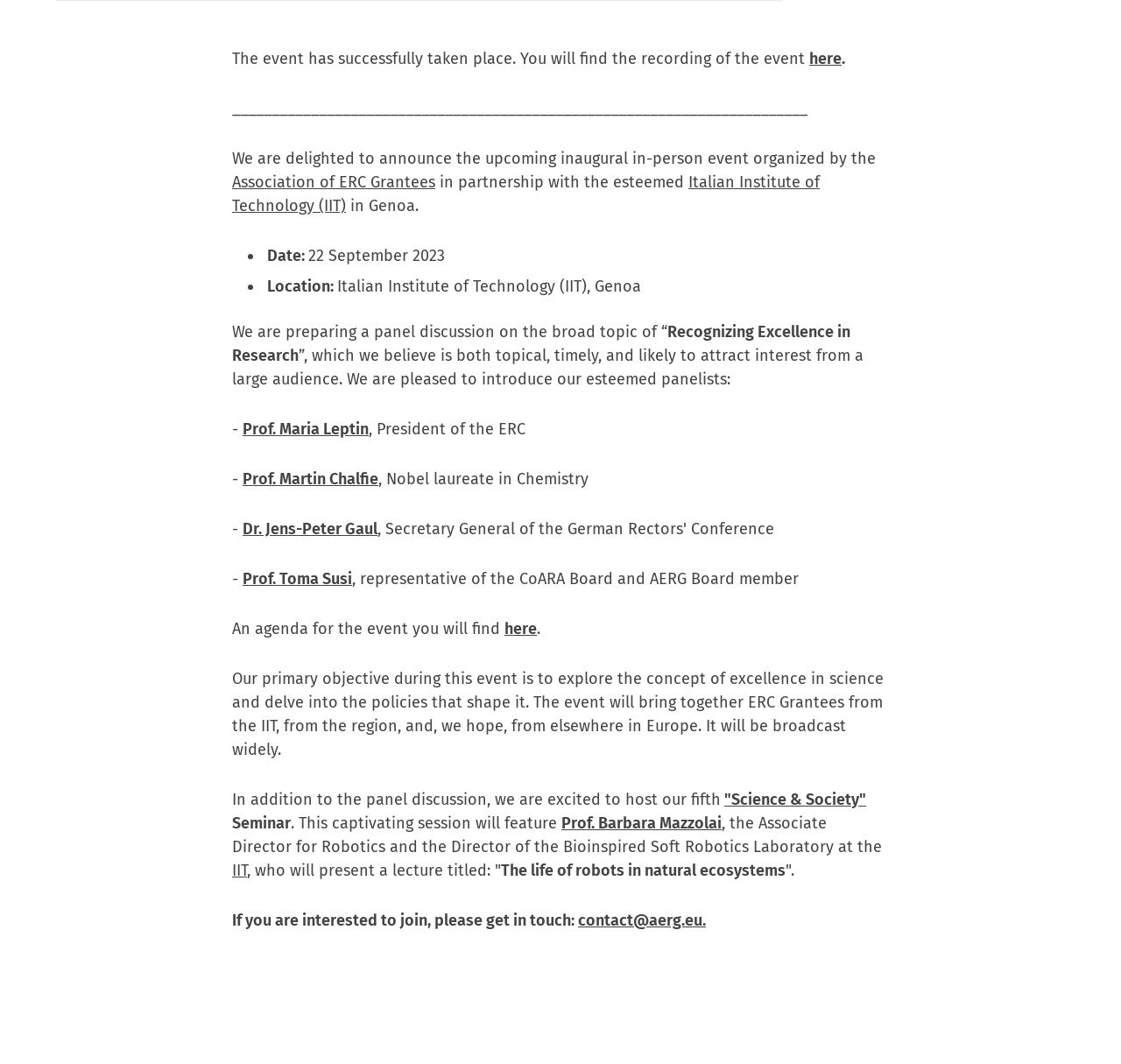Locate the bounding box of the user interface element based on this description: "Dr. Jens-Peter Gaul".

[0.216, 0.488, 0.337, 0.506]